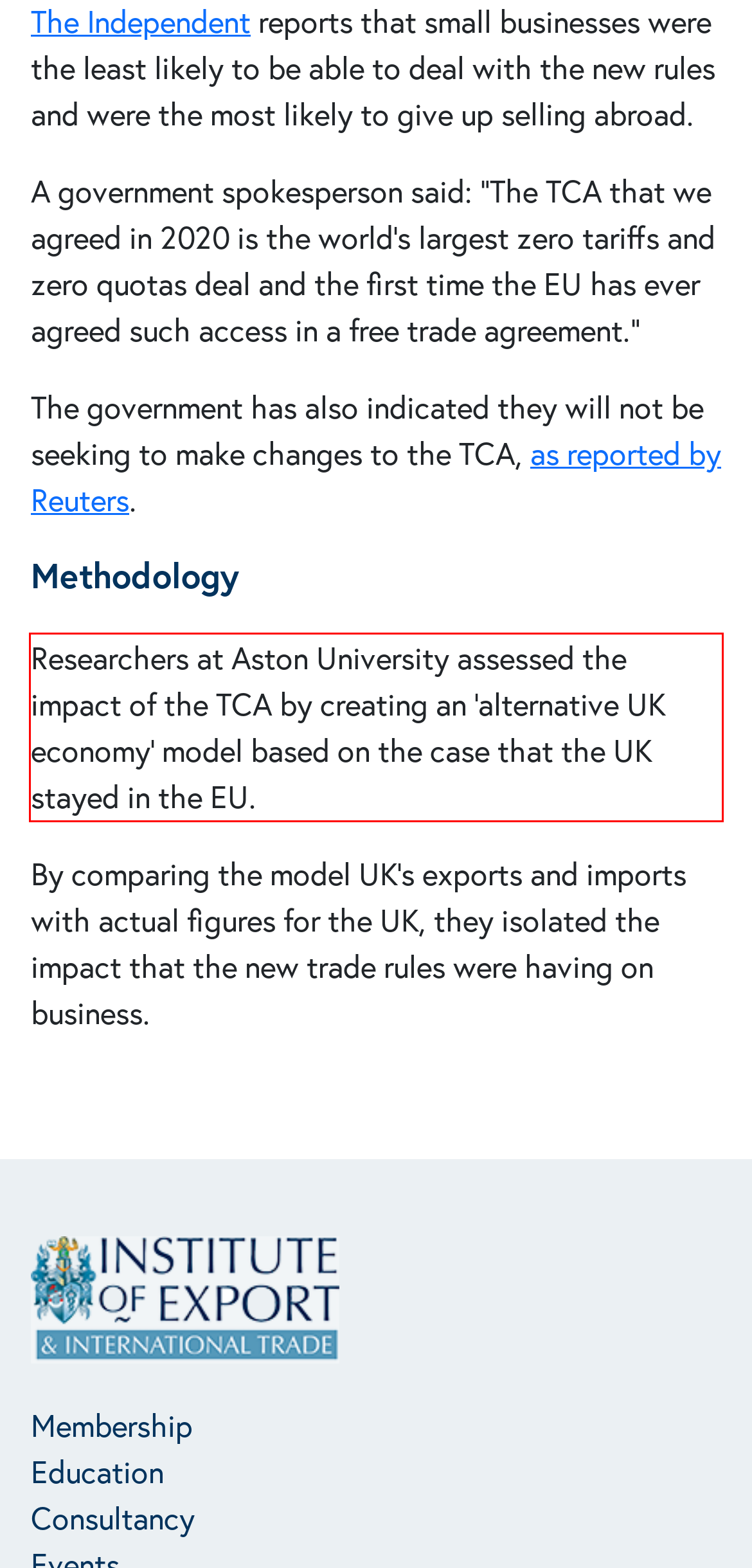Observe the screenshot of the webpage, locate the red bounding box, and extract the text content within it.

Researchers at Aston University assessed the impact of the TCA by creating an ‘alternative UK economy’ model based on the case that the UK stayed in the EU.